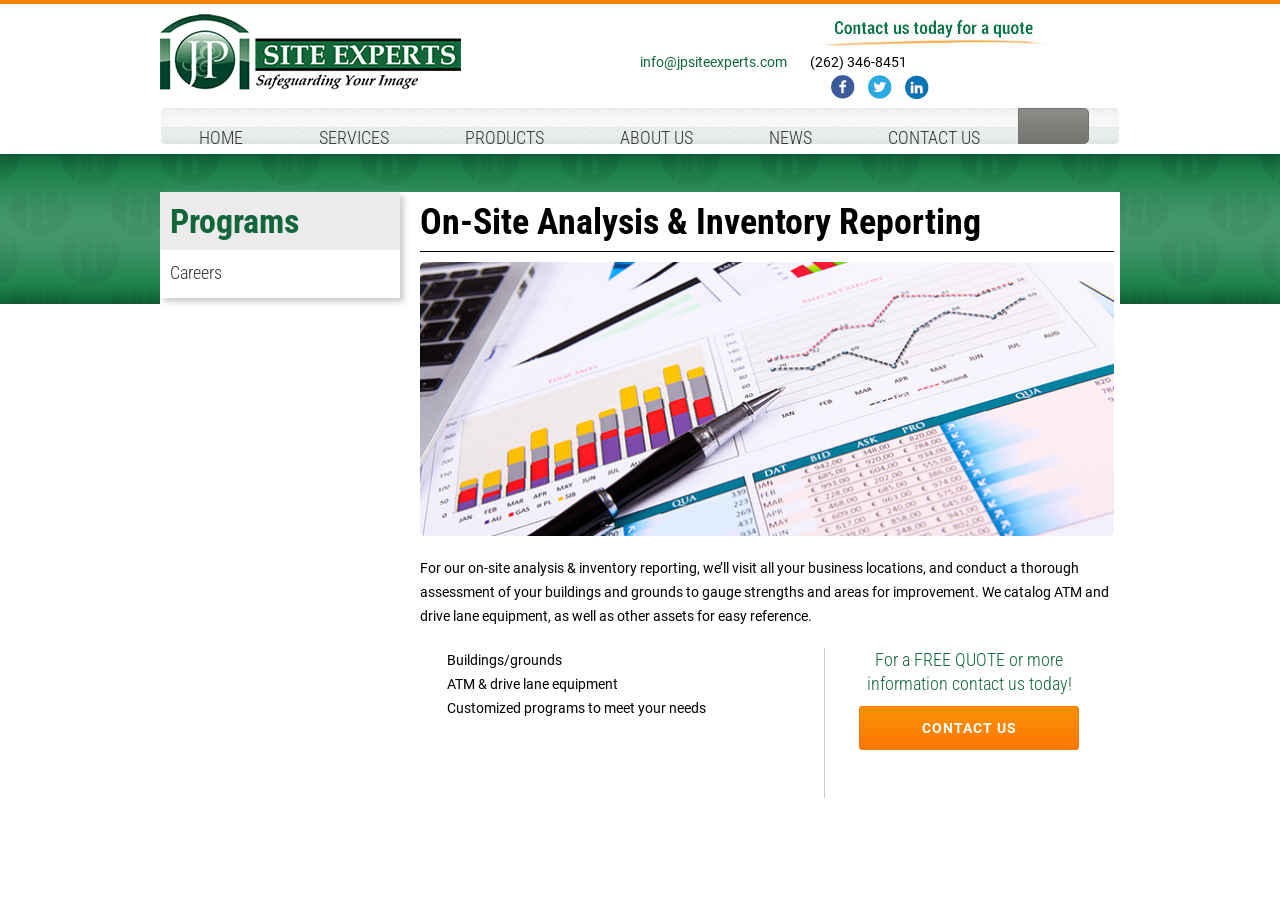Please determine the bounding box of the UI element that matches this description: CONTACT US. The coordinates should be given as (top-left x, top-left y, bottom-right x, bottom-right y), with all values between 0 and 1.

[0.664, 0.133, 0.795, 0.173]